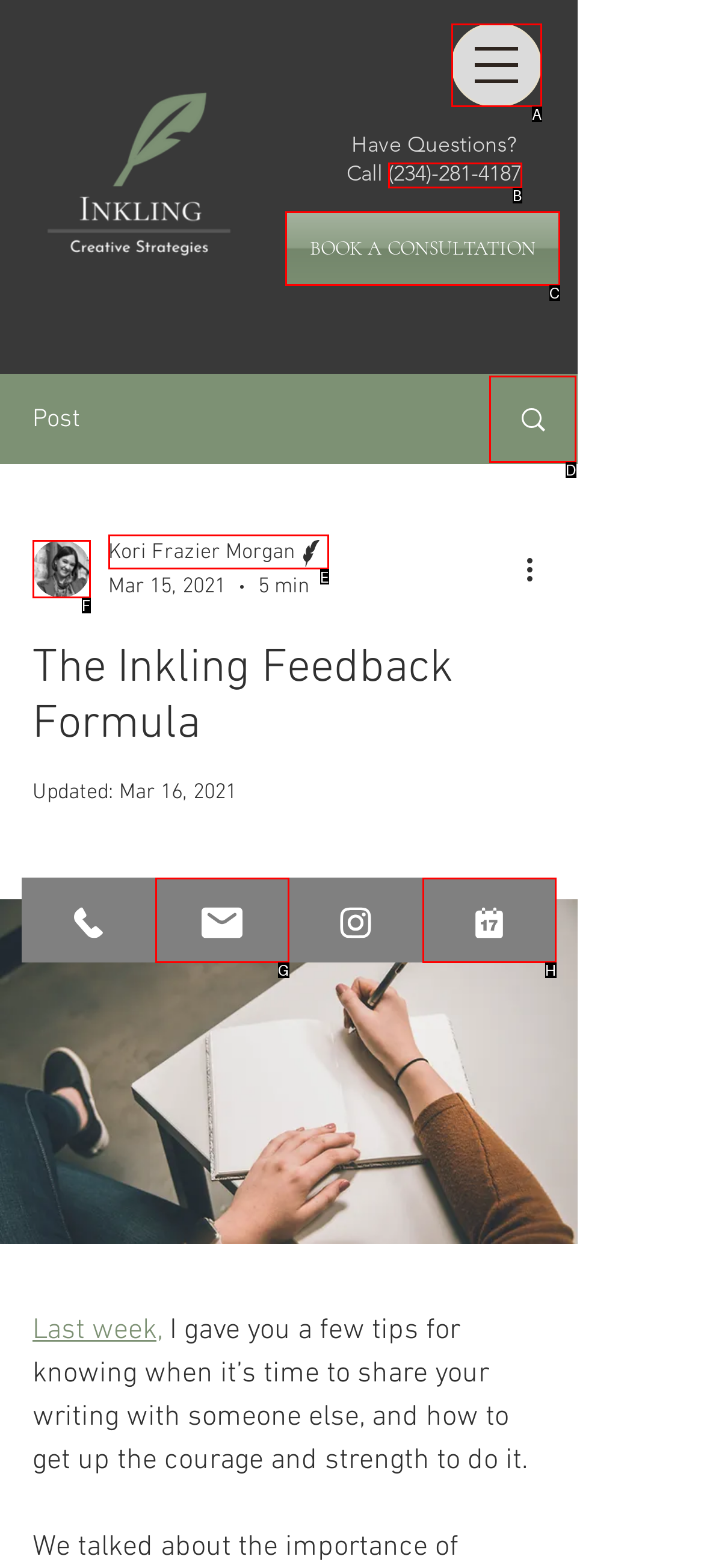Select the letter associated with the UI element you need to click to perform the following action: View writer's profile
Reply with the correct letter from the options provided.

E